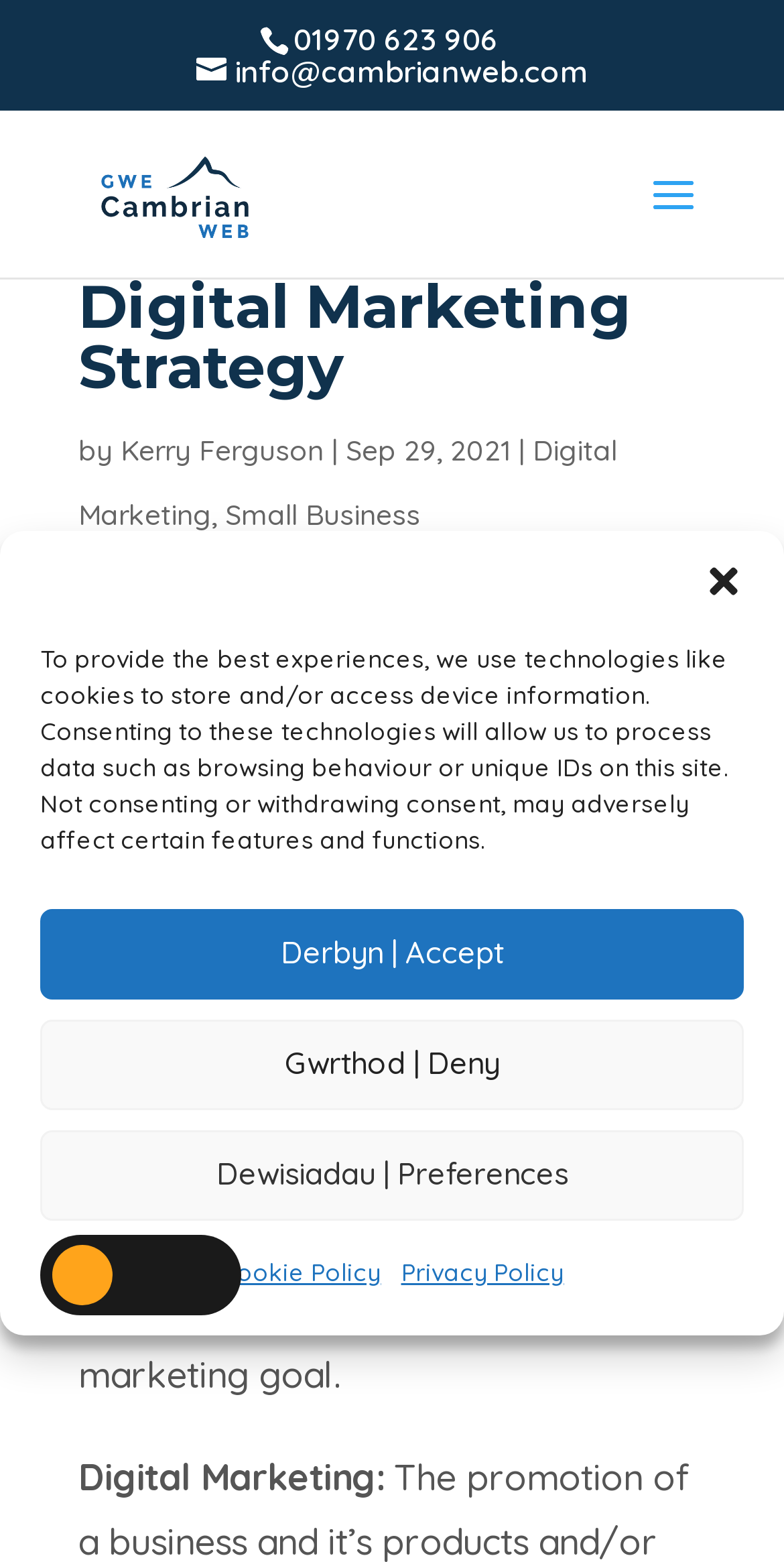Using the given description, provide the bounding box coordinates formatted as (top-left x, top-left y, bottom-right x, bottom-right y), with all values being floating point numbers between 0 and 1. Description: Digital Marketing

[0.1, 0.277, 0.787, 0.342]